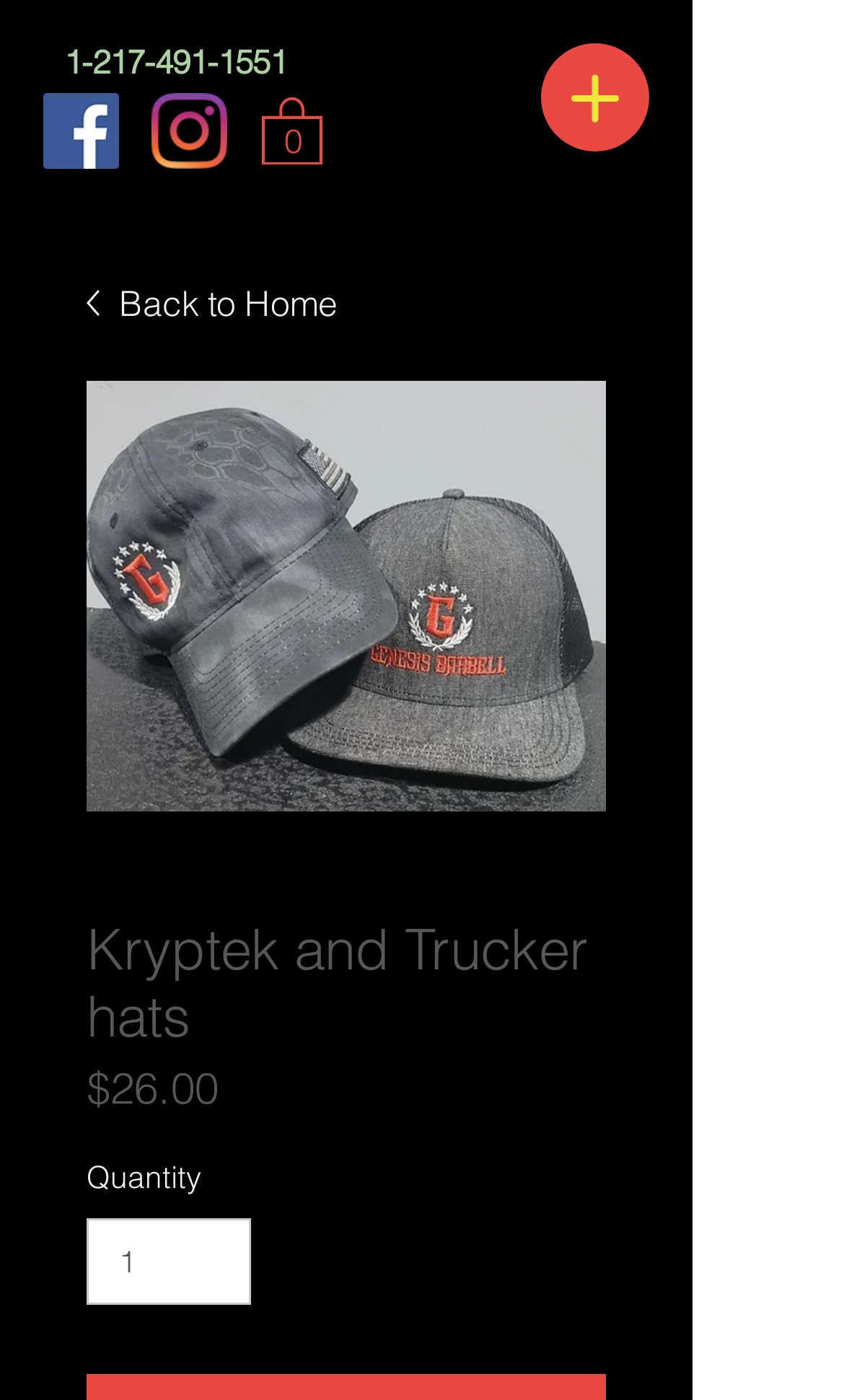What is the minimum quantity of hats that can be ordered?
Using the image, give a concise answer in the form of a single word or short phrase.

1